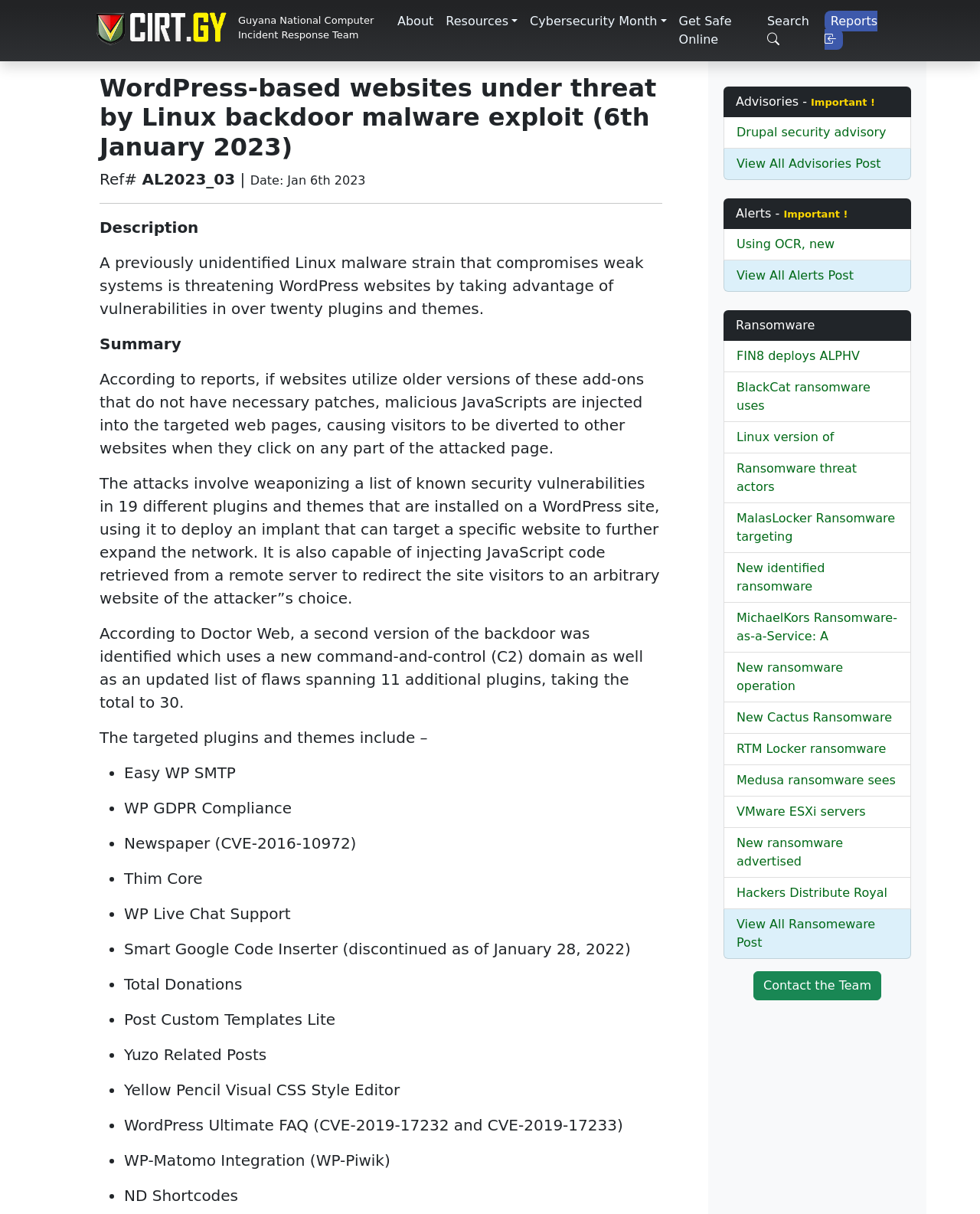What is the name of the malware strain?
Please provide a single word or phrase answer based on the image.

Linux backdoor malware